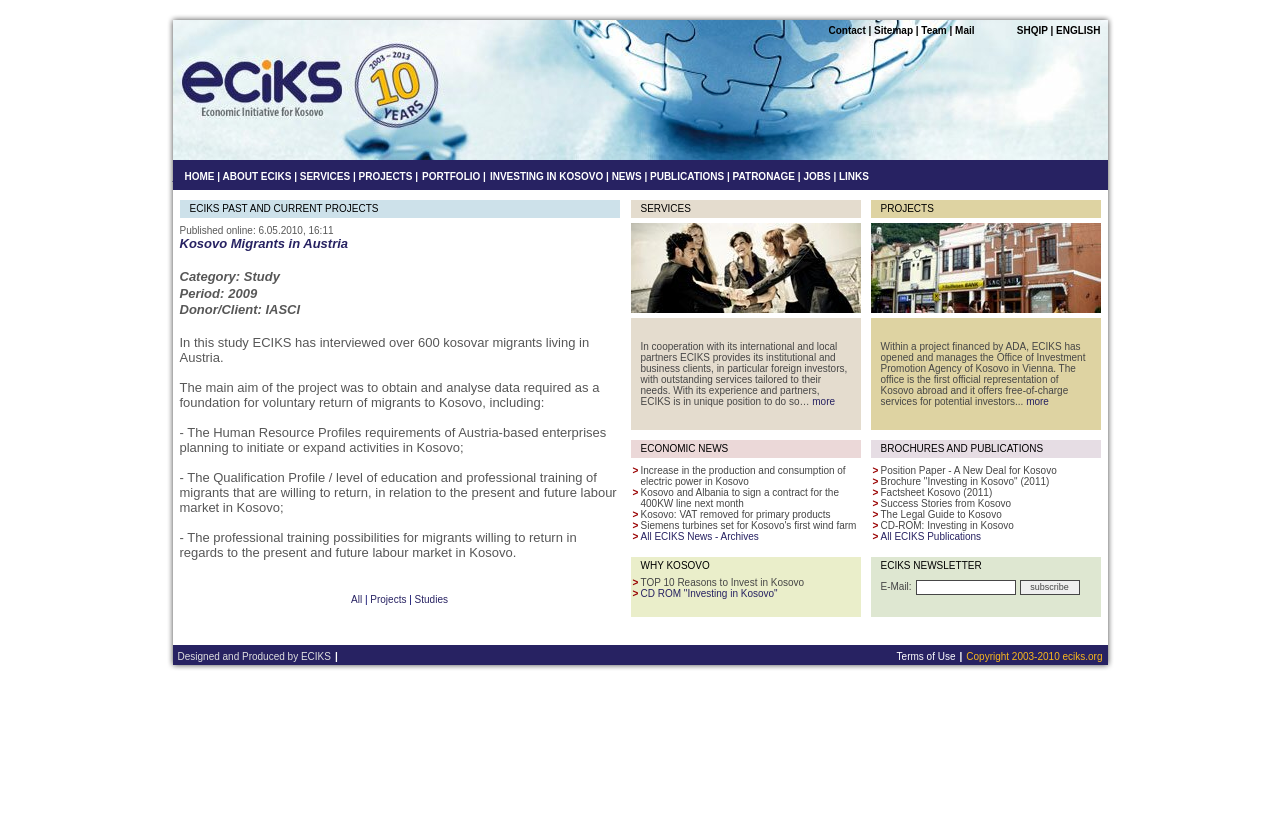Please find the bounding box coordinates of the element that must be clicked to perform the given instruction: "View the 'HOME' page". The coordinates should be four float numbers from 0 to 1, i.e., [left, top, right, bottom].

[0.144, 0.209, 0.168, 0.222]